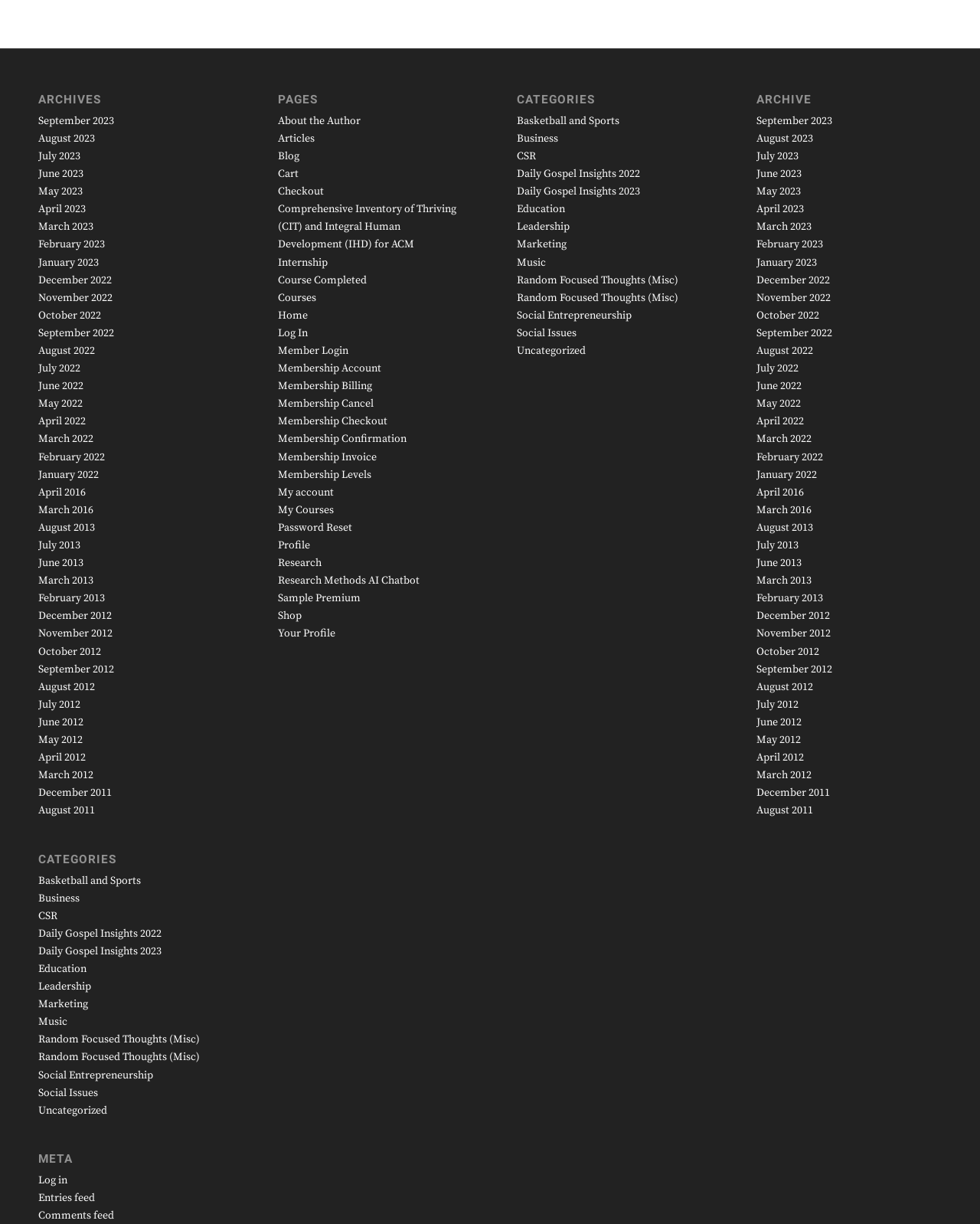Kindly provide the bounding box coordinates of the section you need to click on to fulfill the given instruction: "log in".

[0.039, 0.959, 0.069, 0.97]